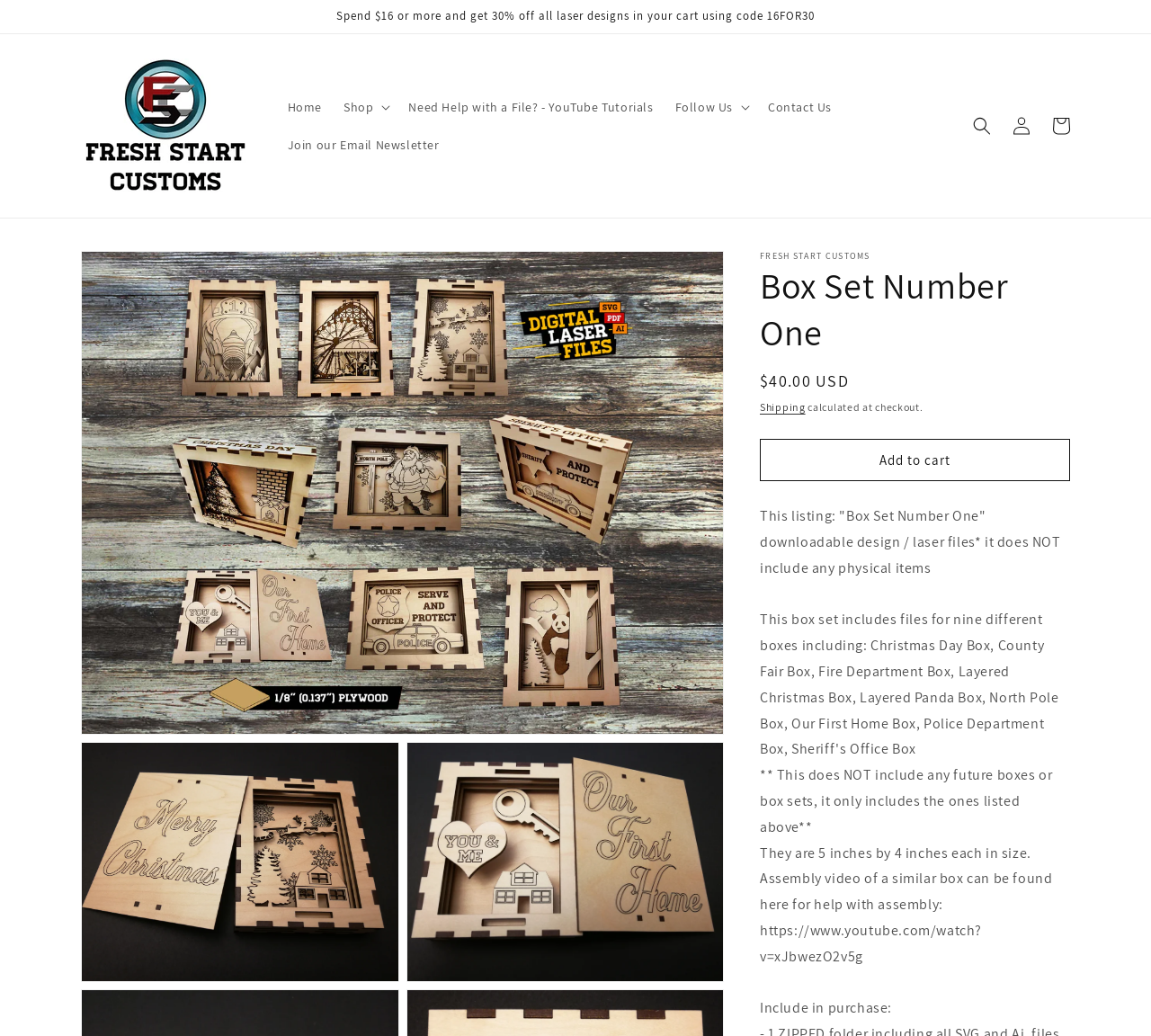Please determine the bounding box coordinates of the element's region to click for the following instruction: "Search for products".

[0.836, 0.102, 0.87, 0.141]